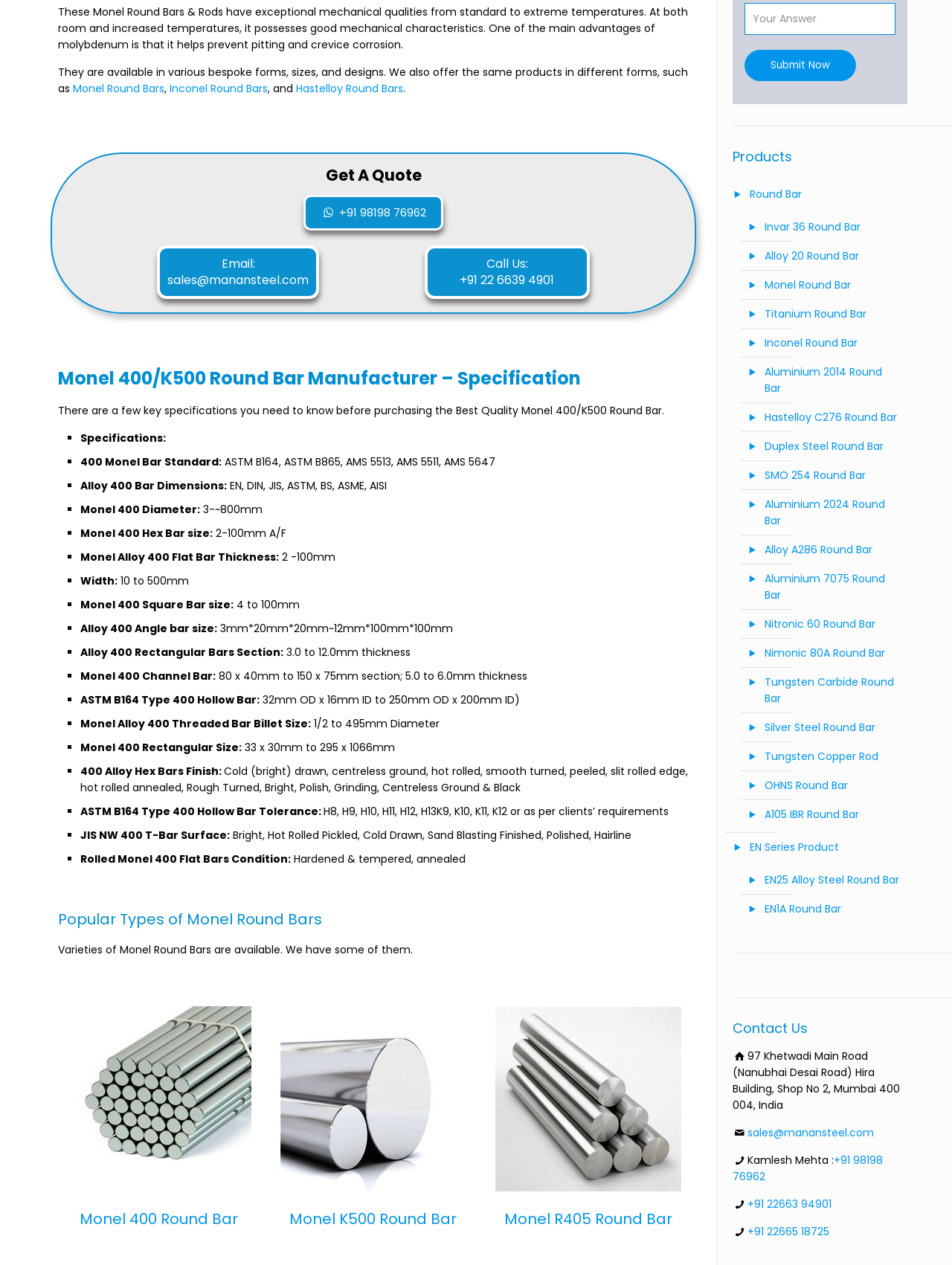Can you give a comprehensive explanation to the question given the content of the image?
What is the material of the round bars?

Based on the webpage content, it is clear that the webpage is discussing Monel round bars and their specifications. The material of the round bars is mentioned as Monel in the text.